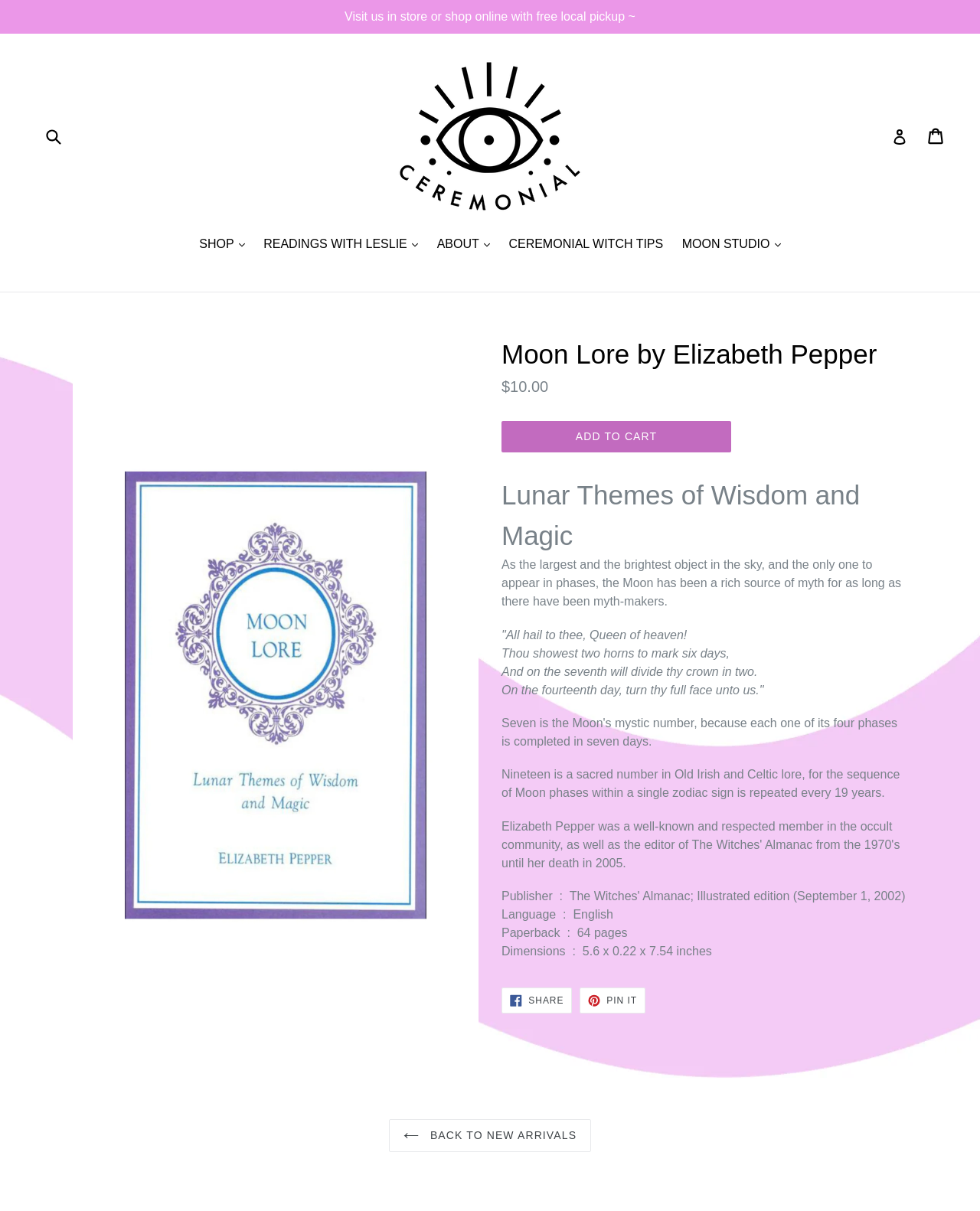What is the theme of the book?
Give a one-word or short phrase answer based on the image.

Lunar Themes of Wisdom and Magic